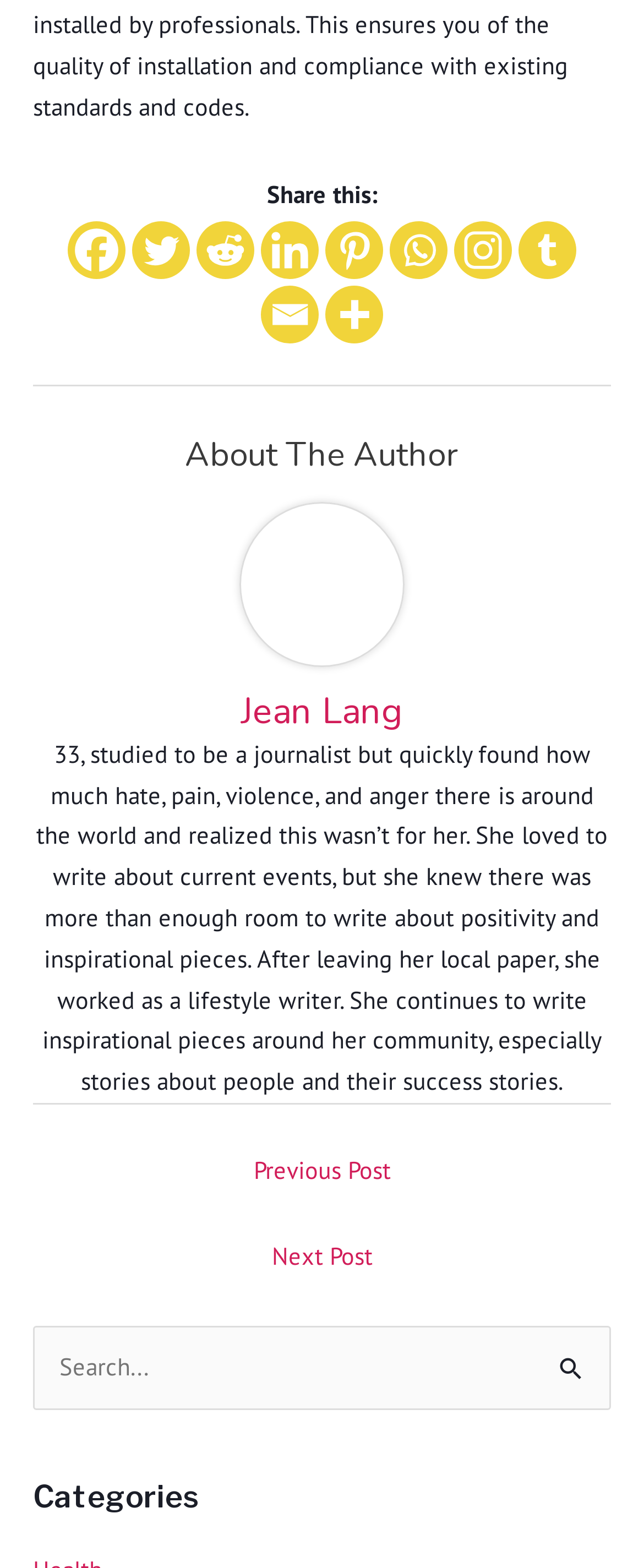Can you show the bounding box coordinates of the region to click on to complete the task described in the instruction: "View categories"?

[0.051, 0.942, 0.949, 0.966]